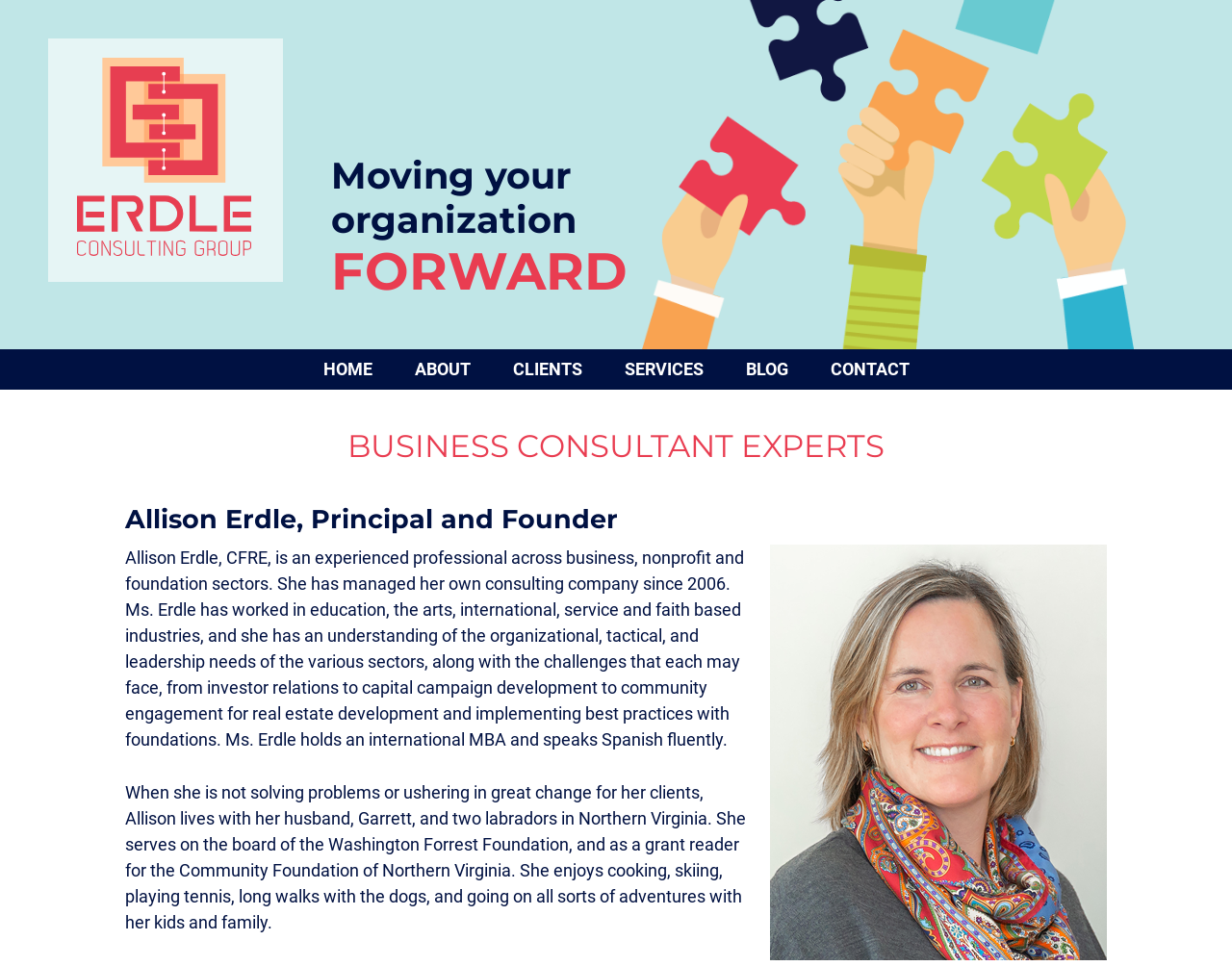What is the name of the foundation that Allison Erdle serves on the board of?
Using the image as a reference, deliver a detailed and thorough answer to the question.

I found this information in the text that describes Allison Erdle's personal life, which mentions that she serves on the board of the Washington Forrest Foundation.